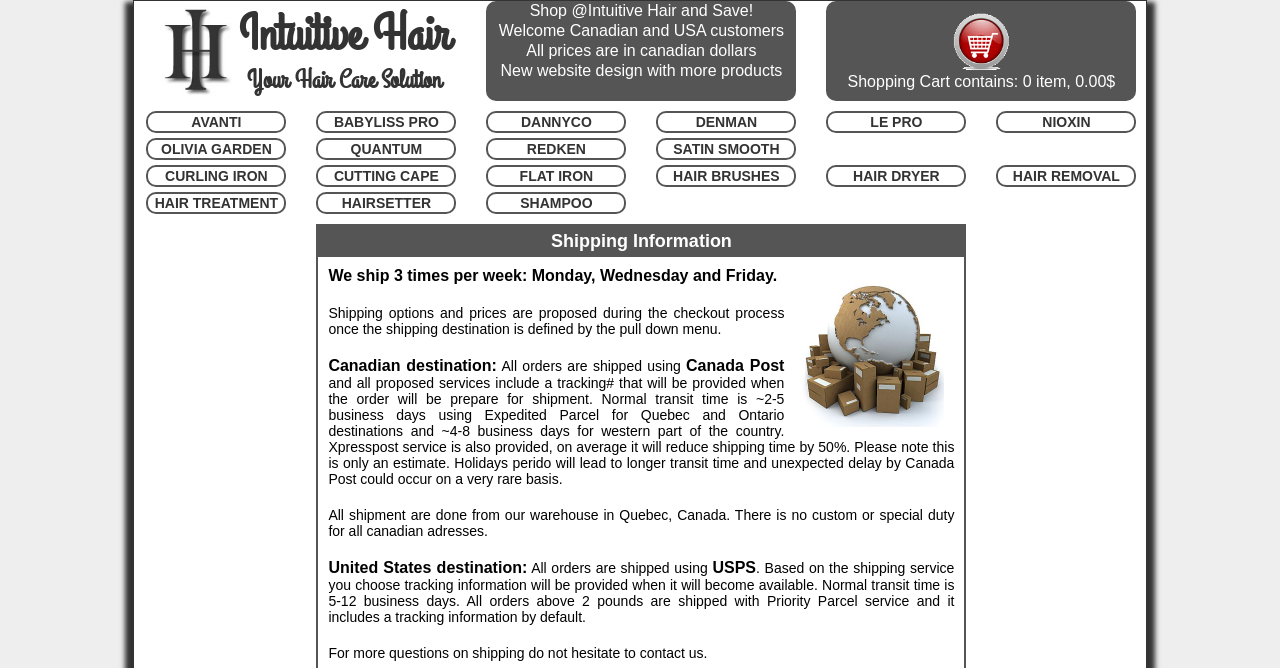Please determine the bounding box coordinates of the element's region to click in order to carry out the following instruction: "Like the post about Foot Safety For Home Projects". The coordinates should be four float numbers between 0 and 1, i.e., [left, top, right, bottom].

None